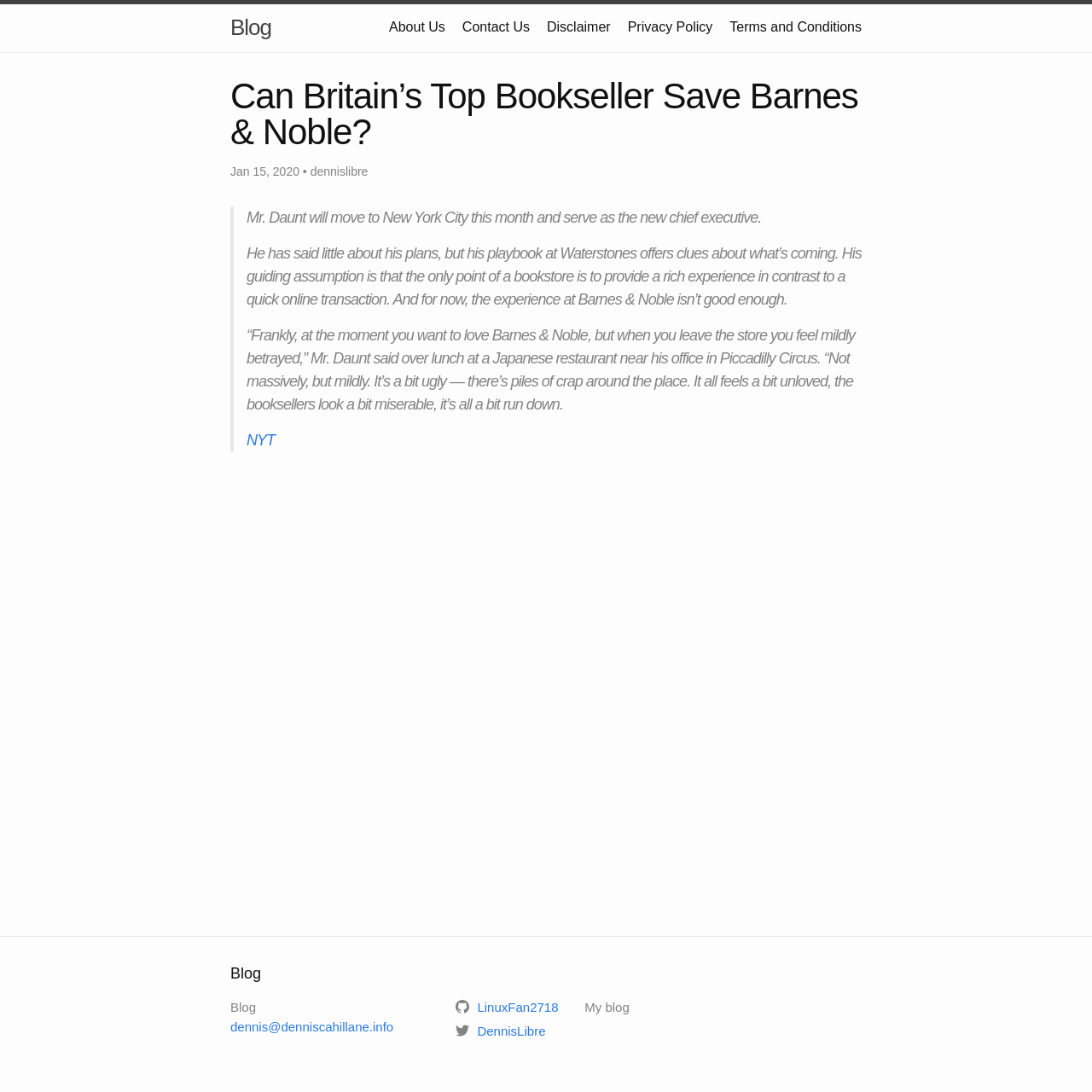What is the guiding assumption of Mr. Daunt's playbook?
Please answer the question with as much detail and depth as you can.

As mentioned in the article, Mr. Daunt's guiding assumption is that the only point of a bookstore is to provide a rich experience in contrast to a quick online transaction.